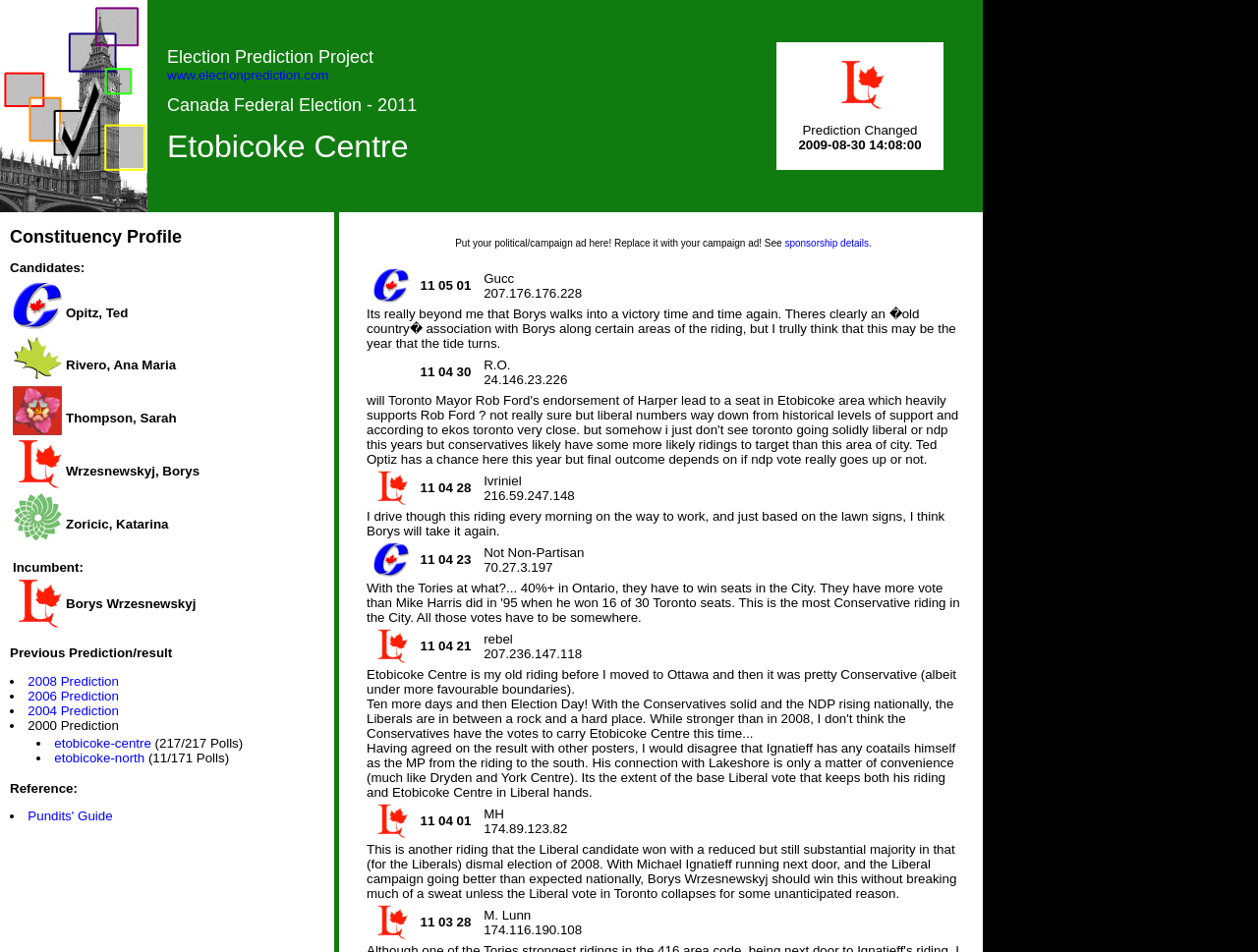Please find the bounding box coordinates of the clickable region needed to complete the following instruction: "Go to the 2008 Prediction page". The bounding box coordinates must consist of four float numbers between 0 and 1, i.e., [left, top, right, bottom].

[0.022, 0.708, 0.094, 0.723]